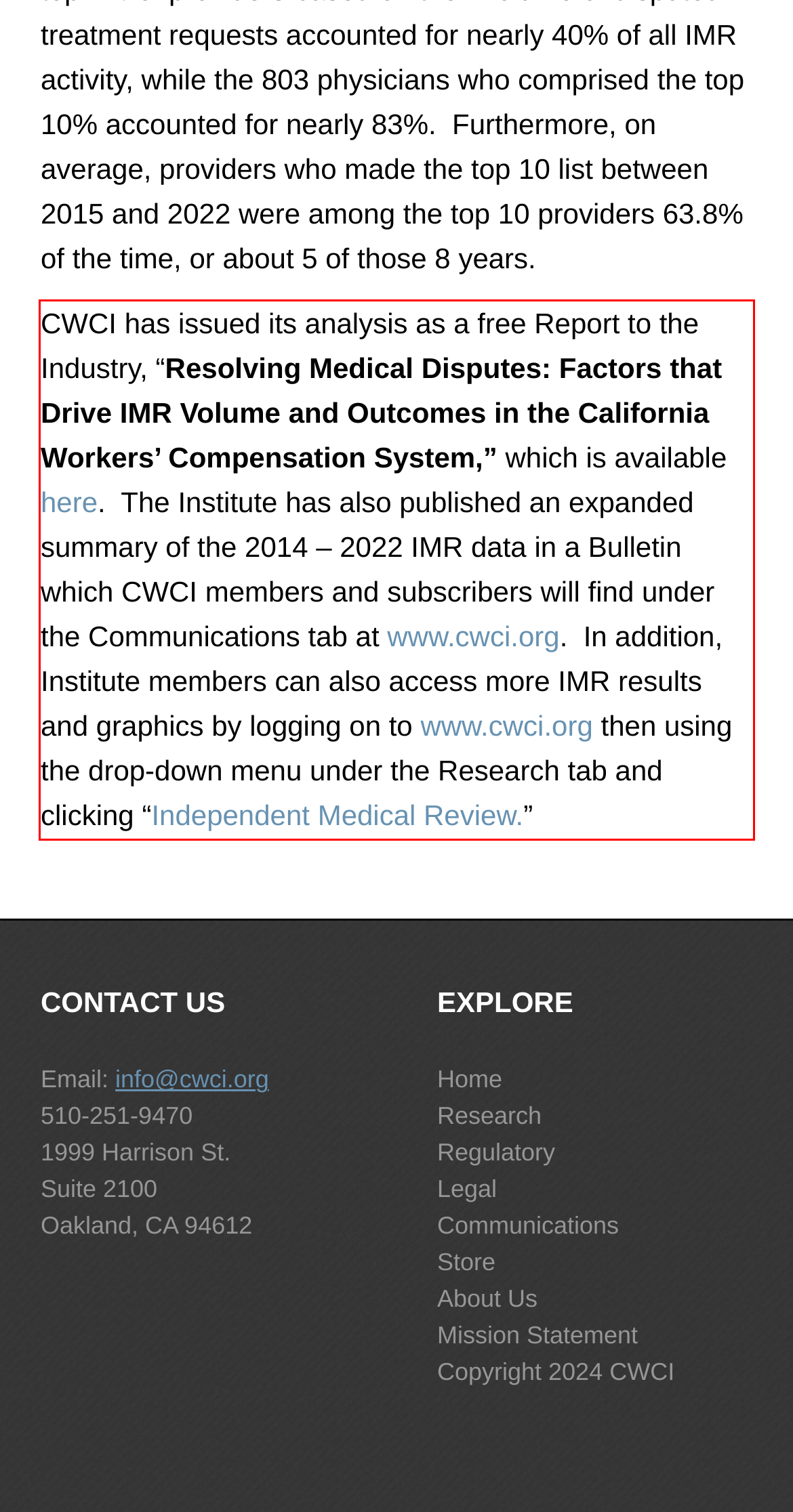Given a screenshot of a webpage with a red bounding box, please identify and retrieve the text inside the red rectangle.

CWCI has issued its analysis as a free Report to the Industry, “Resolving Medical Disputes: Factors that Drive IMR Volume and Outcomes in the California Workers’ Compensation System,” which is available here. The Institute has also published an expanded summary of the 2014 – 2022 IMR data in a Bulletin which CWCI members and subscribers will find under the Communications tab at www.cwci.org. In addition, Institute members can also access more IMR results and graphics by logging on to www.cwci.org then using the drop-down menu under the Research tab and clicking “Independent Medical Review.”